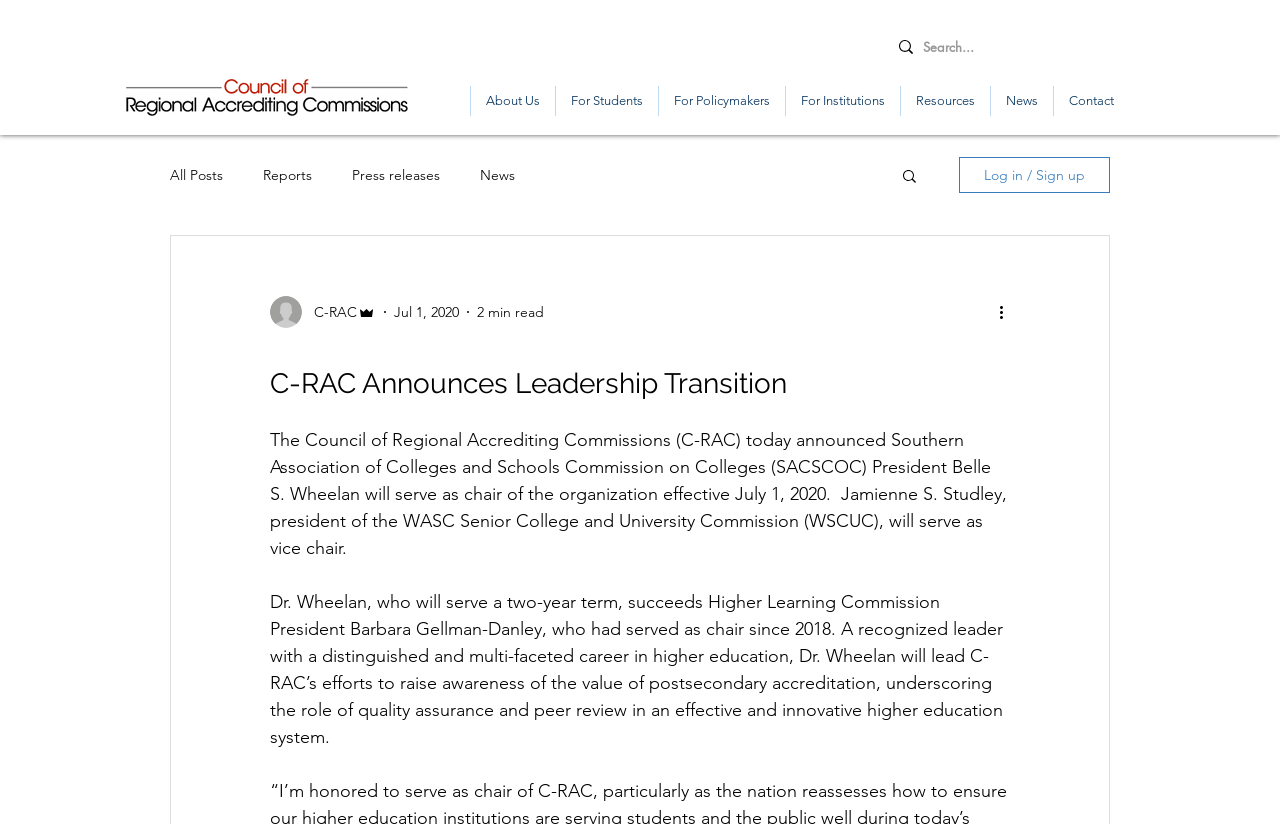Using the webpage screenshot and the element description aria-label="Search..." name="q" placeholder="Search...", determine the bounding box coordinates. Specify the coordinates in the format (top-left x, top-left y, bottom-right x, bottom-right y) with values ranging from 0 to 1.

[0.721, 0.033, 0.84, 0.081]